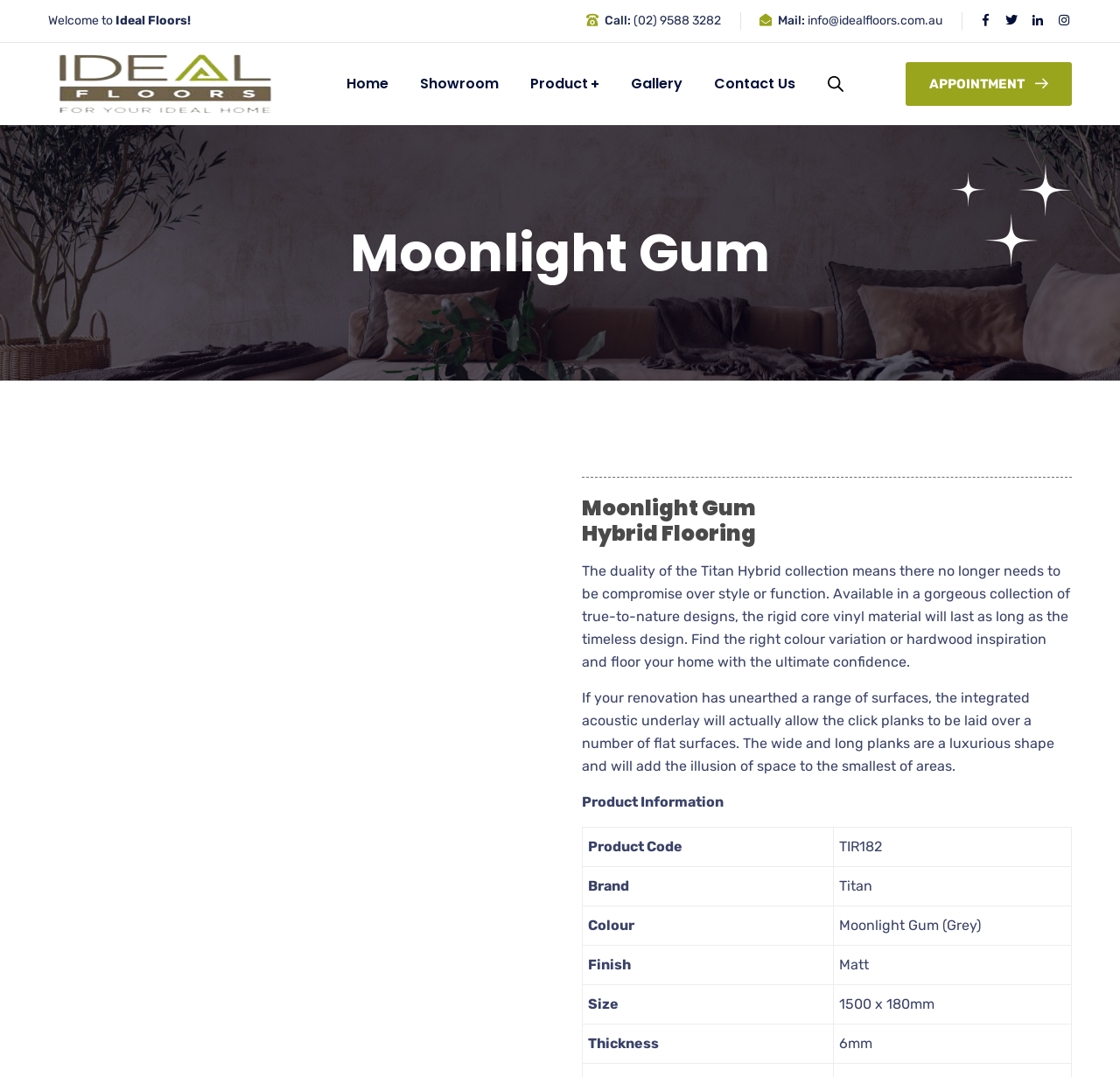What is the finish of the flooring product?
By examining the image, provide a one-word or phrase answer.

Matt